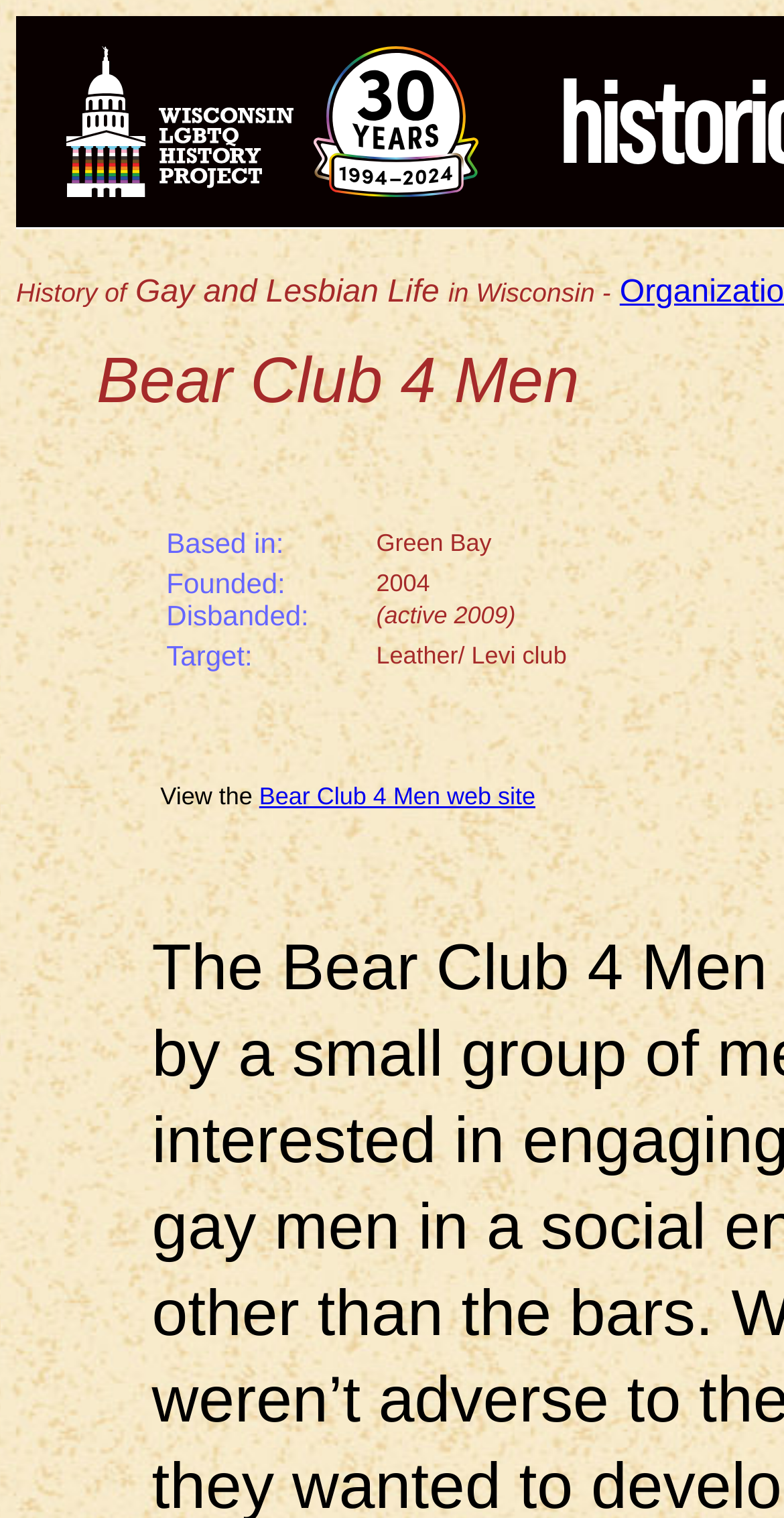Create an elaborate caption that covers all aspects of the webpage.

The webpage is about the Bear Club 4 Men, a leather and Levi organization in the history of gay and lesbian life in Northeast Wisconsin. At the top, there is a link to the Wisconsin LGBTQ History Project, accompanied by two identical images of the project's logo, positioned side by side. Below the link, there are three lines of text: "History of", "Gay and Lesbian Life", and "in Wisconsin -", which are aligned horizontally and span across the top section of the page.

Further down, the title "Bear Club 4 Men" is prominently displayed. Below the title, there is a table with three rows, each containing two columns. The first column has labels such as "Based in:", "Founded: Disbanded:", and "Target:", while the second column is empty. To the right of the table, there is a text "View the" followed by a link to the "Bear Club 4 Men web site".